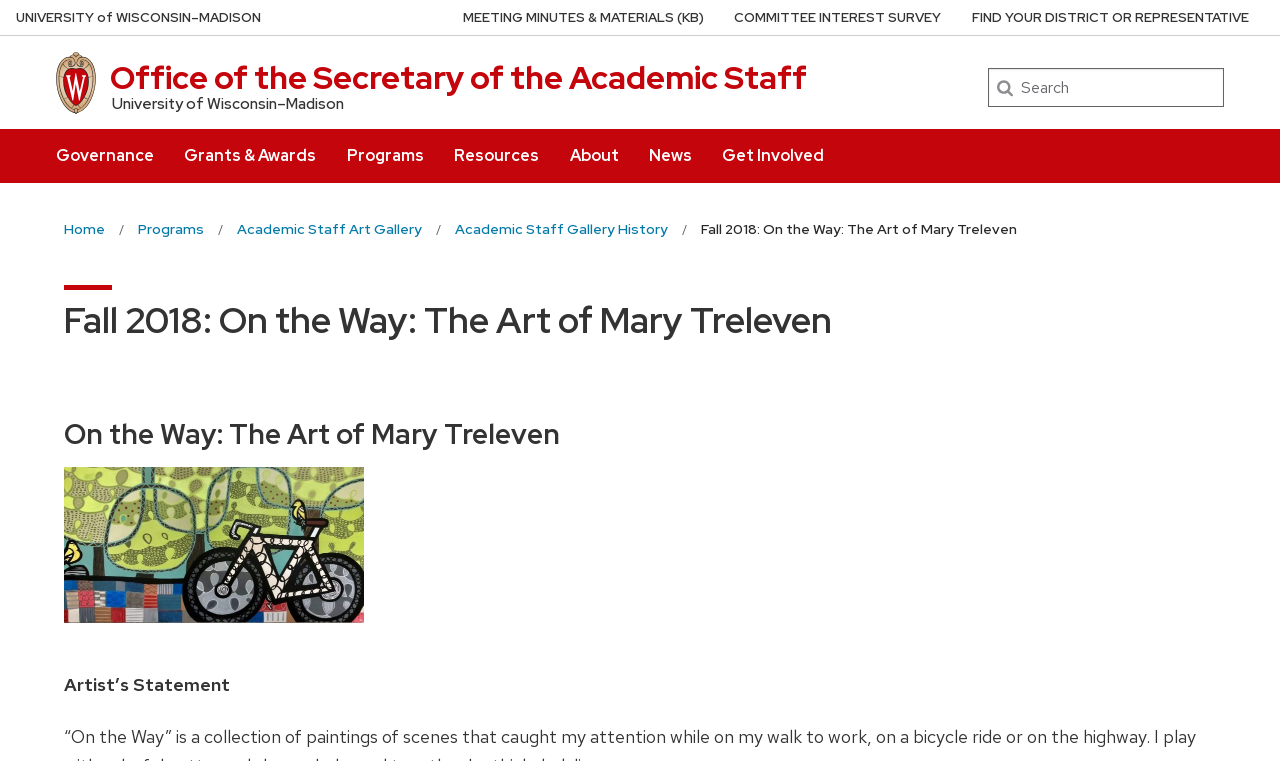Identify the bounding box for the element characterized by the following description: "Get Involved".

[0.564, 0.17, 0.644, 0.224]